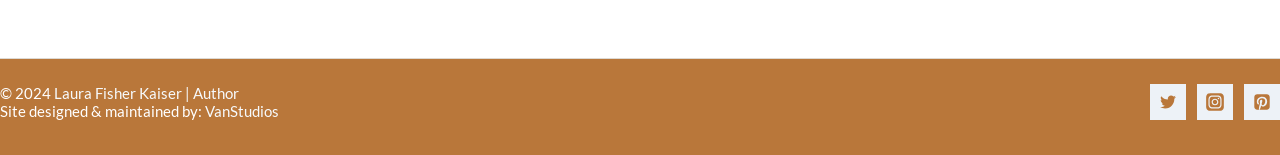Respond with a single word or phrase to the following question:
How many social media links are there?

3